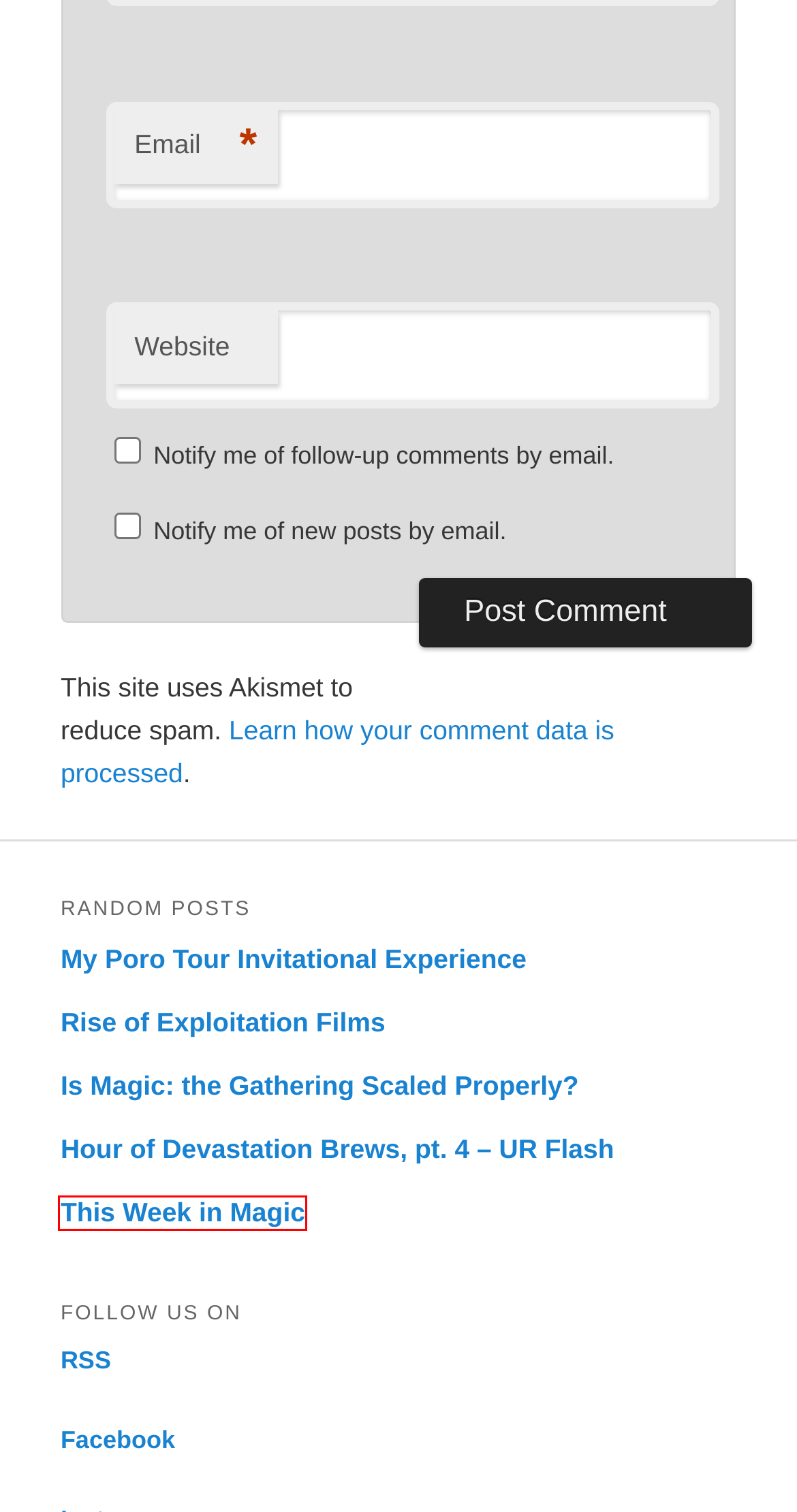You are given a screenshot of a webpage with a red bounding box around an element. Choose the most fitting webpage description for the page that appears after clicking the element within the red bounding box. Here are the candidates:
A. Guild Blog
B. This Week in Magic | Guild Blog
C. Privacy Policy – Akismet
D. Rise of Exploitation Films | Guild Blog
E. Is Magic: the Gathering Scaled Properly? | Guild Blog
F. Battle for Zendikar Brews, pt. 7 – RG Landfall | Guild Blog
G. Magical History | Guild Blog
H. Hour of Devastation Brews, pt. 4 – UR Flash | Guild Blog

B